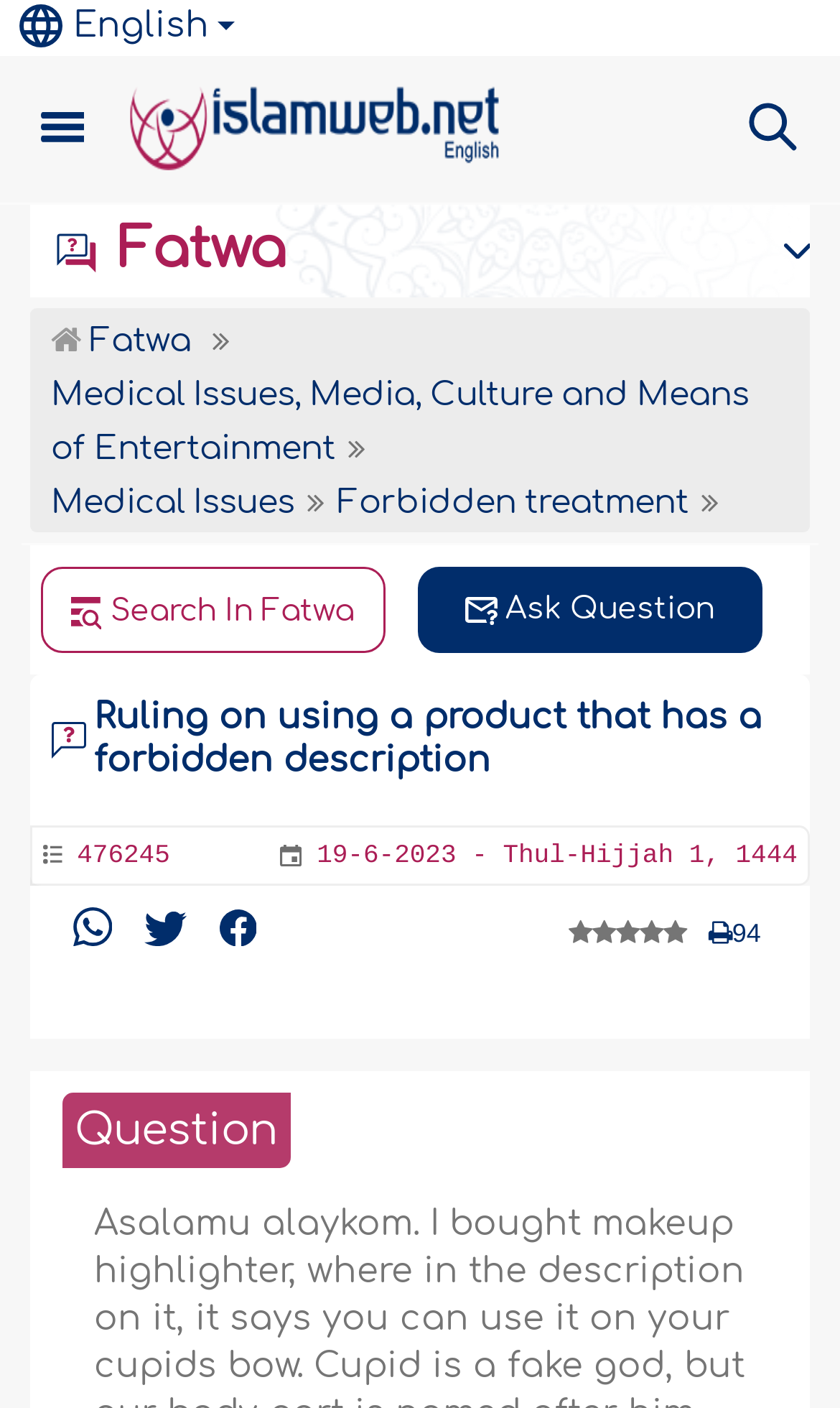Find the bounding box coordinates of the area that needs to be clicked in order to achieve the following instruction: "Ask a question". The coordinates should be specified as four float numbers between 0 and 1, i.e., [left, top, right, bottom].

[0.497, 0.403, 0.907, 0.464]